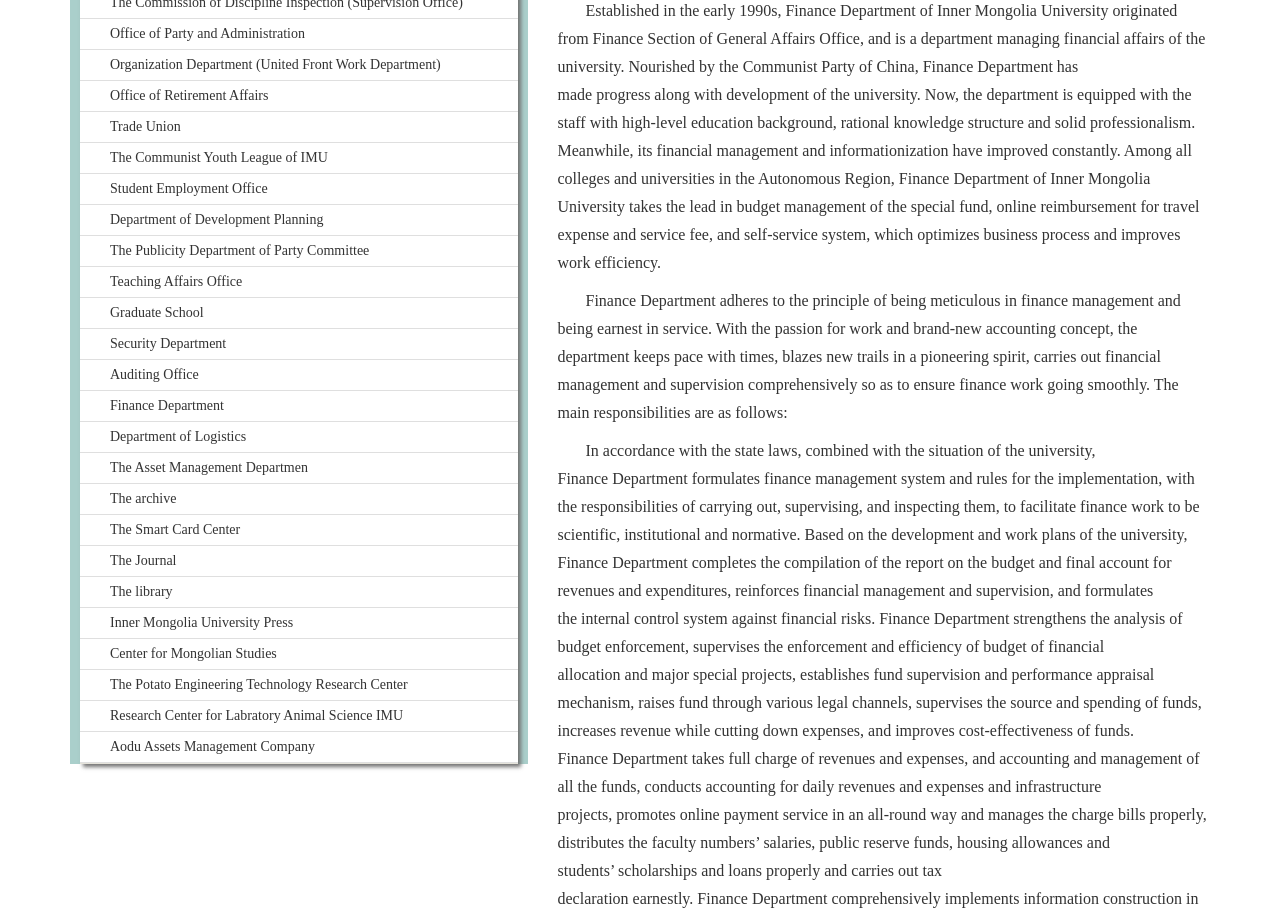Find the bounding box coordinates corresponding to the UI element with the description: "The library". The coordinates should be formatted as [left, top, right, bottom], with values as floats between 0 and 1.

[0.062, 0.63, 0.404, 0.662]